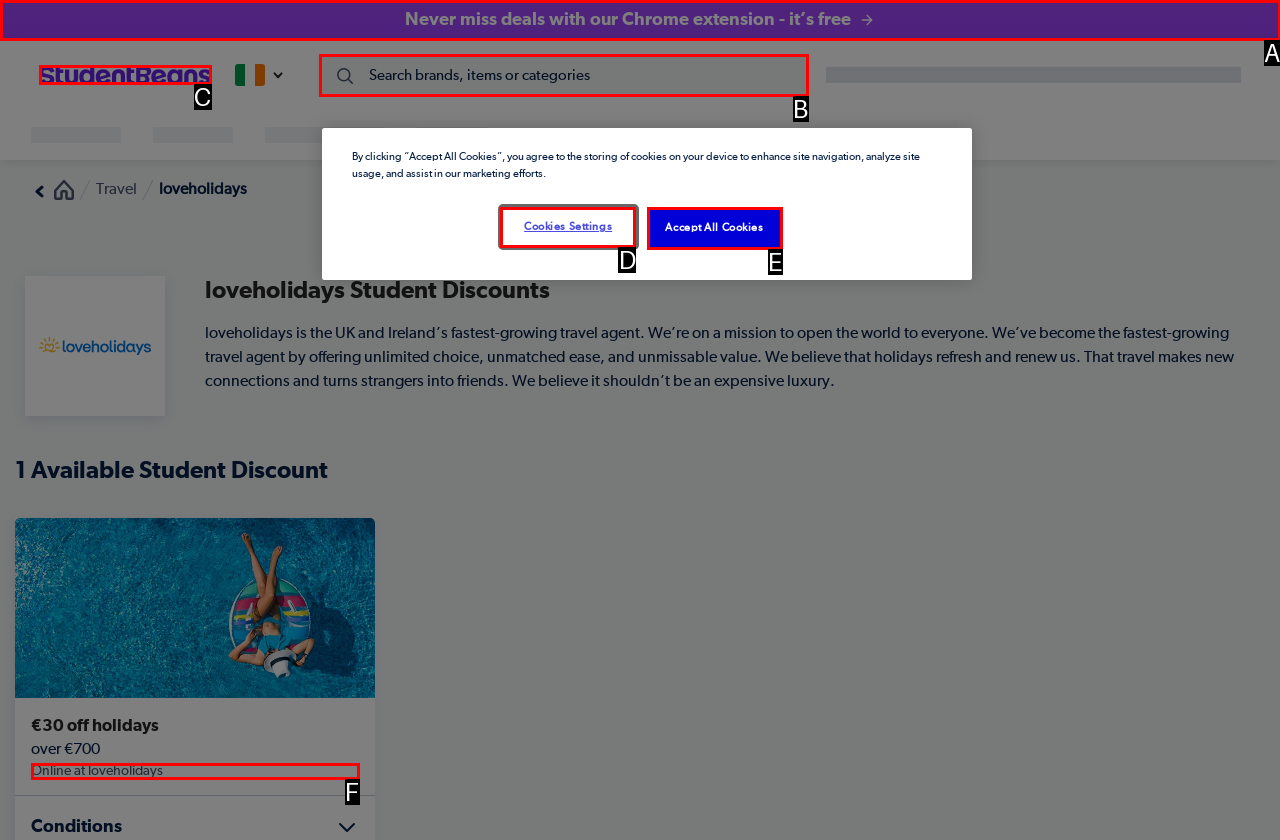Based on the element description: alt="Student Beans", choose the HTML element that matches best. Provide the letter of your selected option.

C